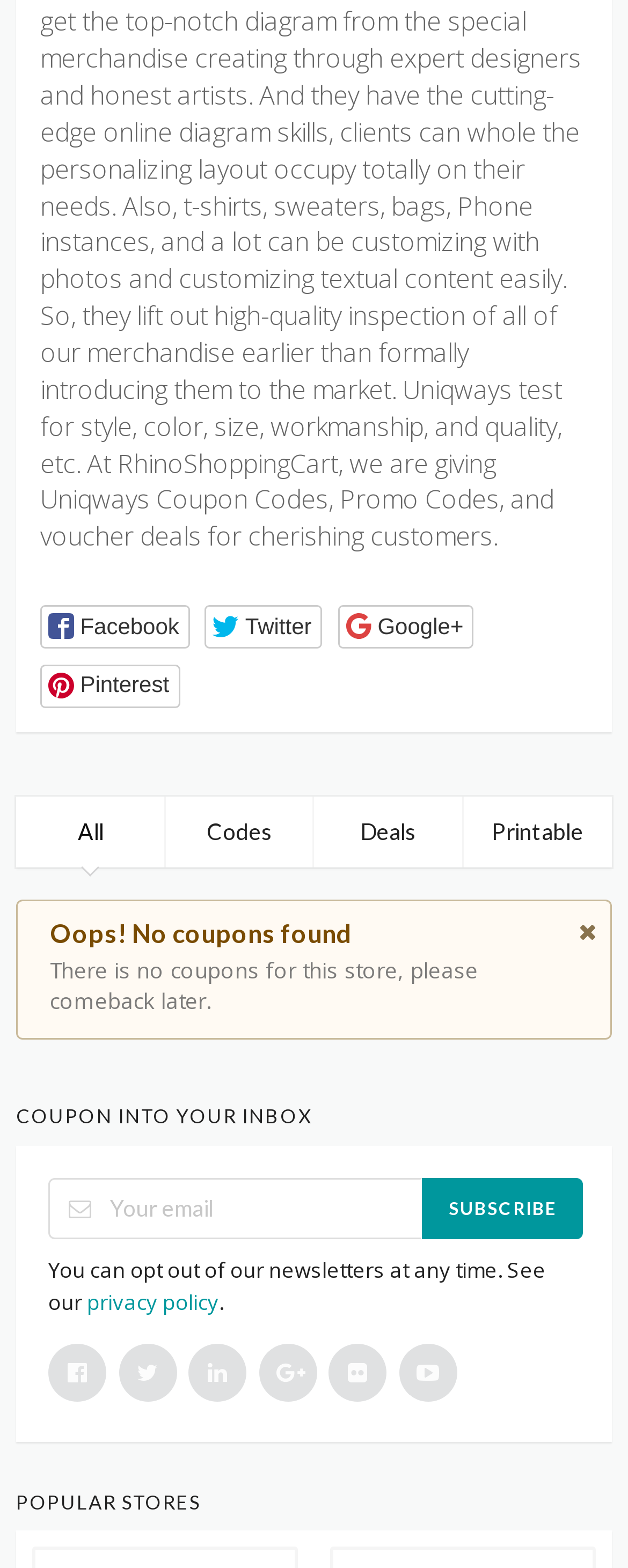Determine the bounding box coordinates of the section I need to click to execute the following instruction: "Click the Facebook button". Provide the coordinates as four float numbers between 0 and 1, i.e., [left, top, right, bottom].

[0.064, 0.386, 0.302, 0.414]